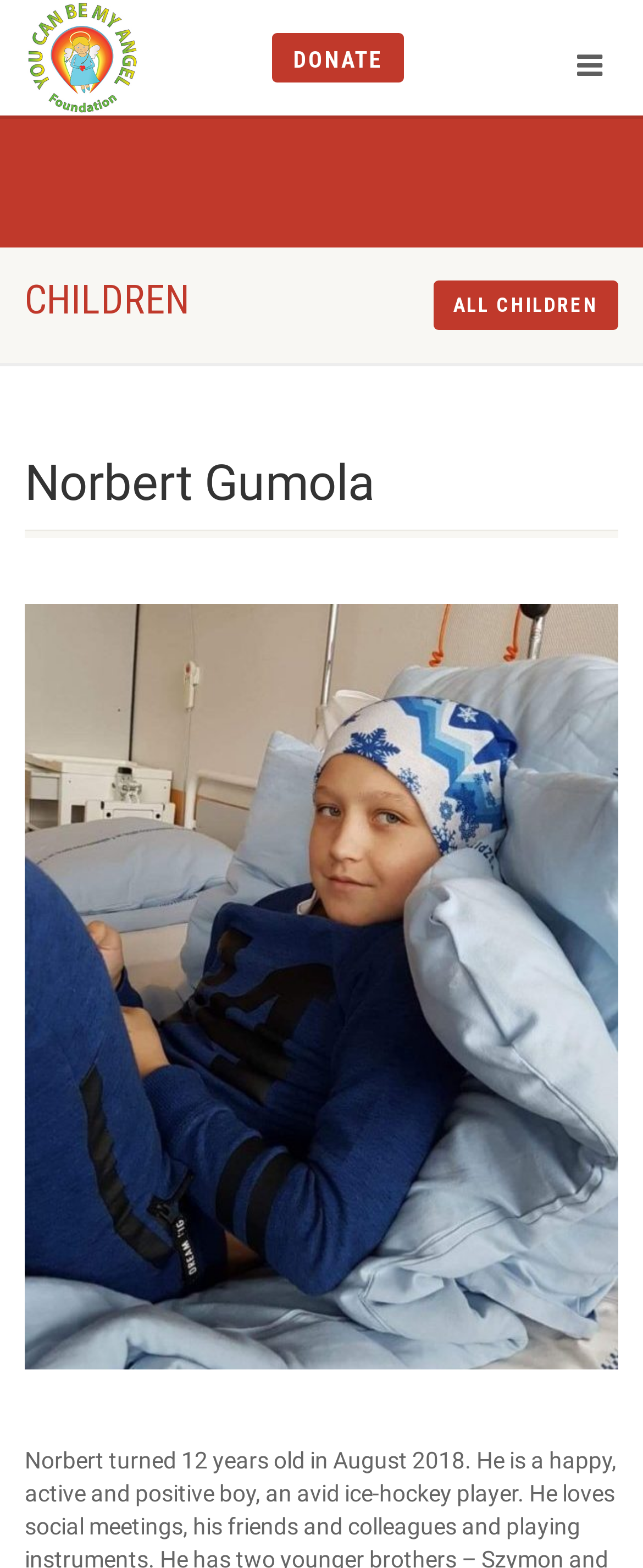Provide the bounding box coordinates for the UI element that is described by this text: "Donate". The coordinates should be in the form of four float numbers between 0 and 1: [left, top, right, bottom].

[0.423, 0.021, 0.628, 0.053]